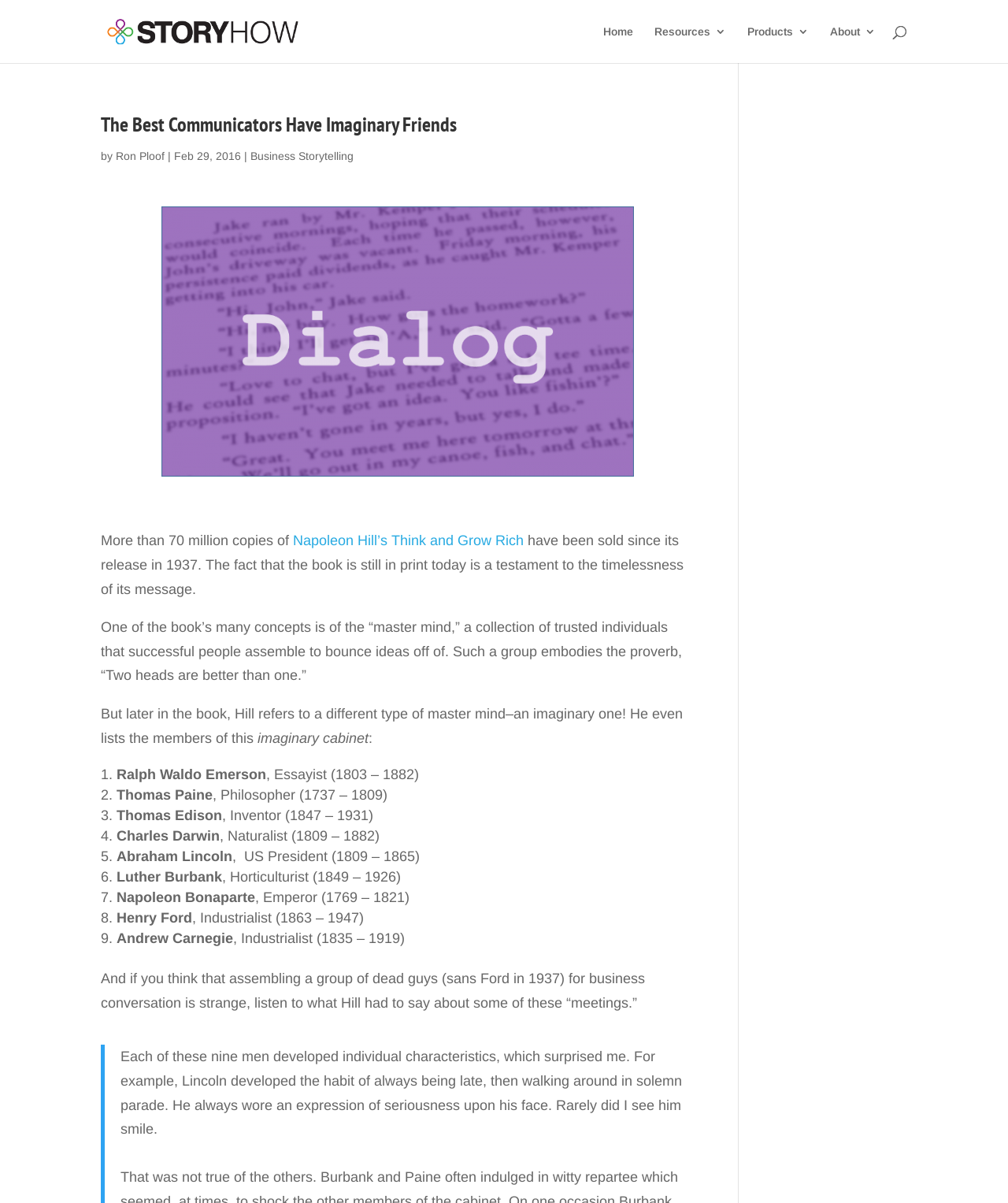Provide the bounding box coordinates for the UI element that is described as: "alt="The StoryHow Institute"".

[0.104, 0.019, 0.298, 0.032]